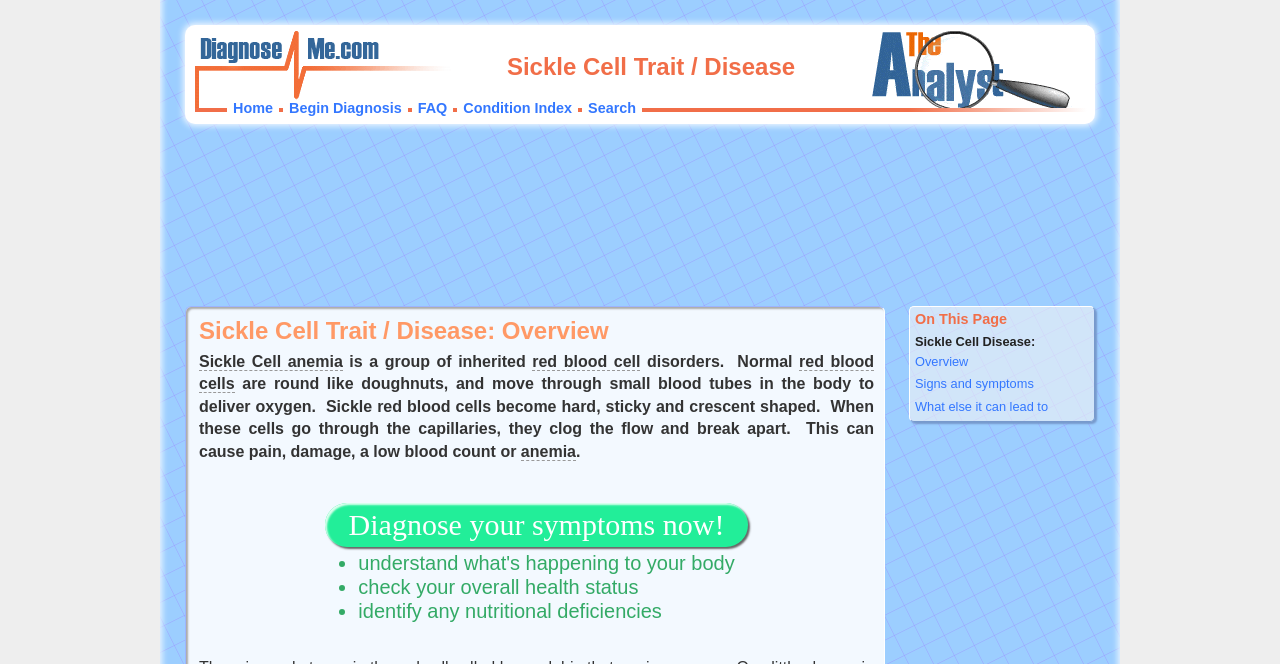Carefully observe the image and respond to the question with a detailed answer:
What is the name of the disease being discussed?

The name of the disease being discussed can be found in the main heading of the webpage, which is 'Sickle Cell Trait / Disease'.